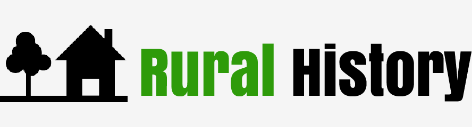Respond with a single word or phrase for the following question: 
What is the theme of the website?

Rural areas and their histories